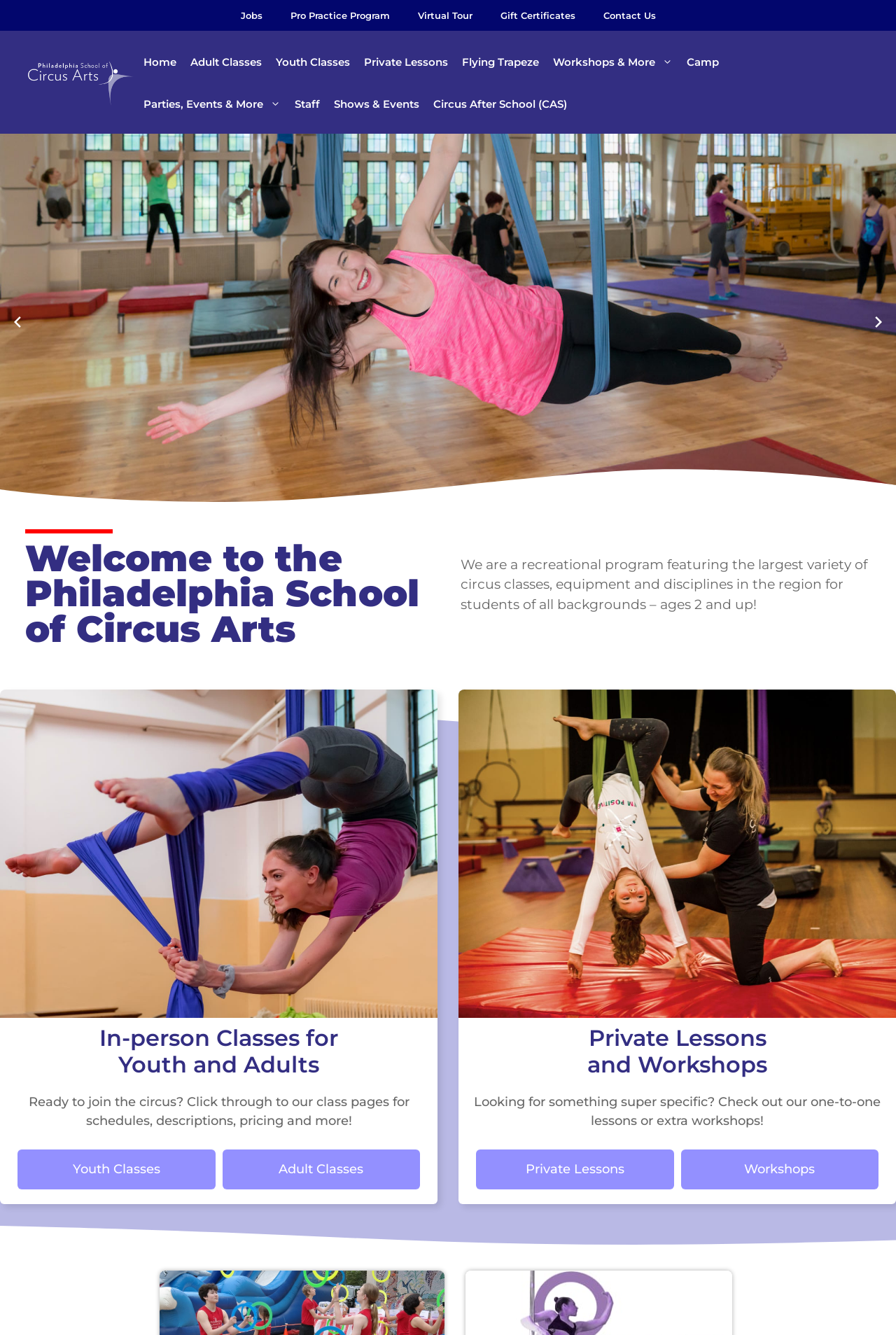Please determine the bounding box coordinates of the element to click in order to execute the following instruction: "Explore Adult Classes". The coordinates should be four float numbers between 0 and 1, specified as [left, top, right, bottom].

[0.205, 0.031, 0.3, 0.062]